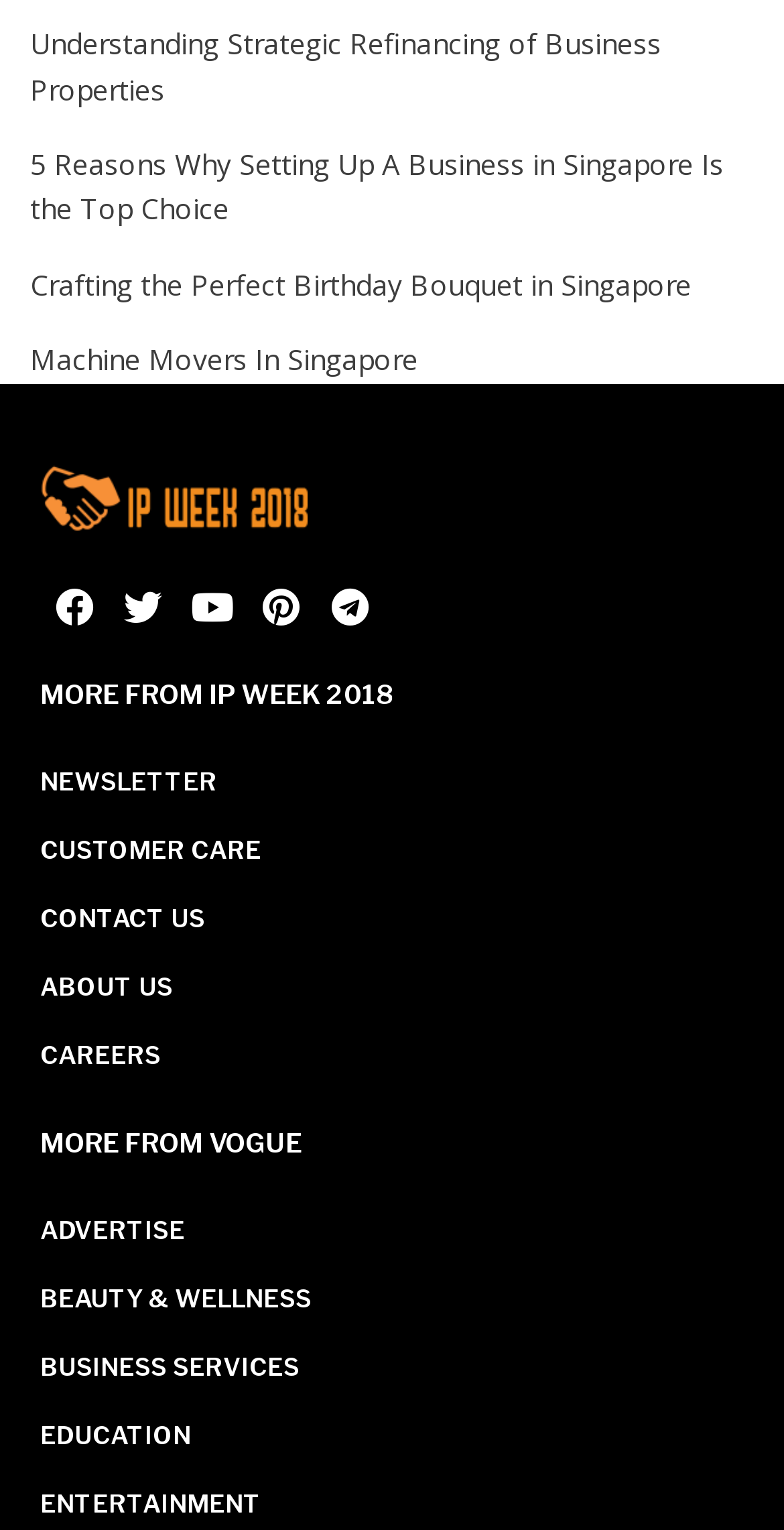Please determine the bounding box coordinates of the element's region to click for the following instruction: "Read about strategic refinancing of business properties".

[0.038, 0.016, 0.844, 0.071]